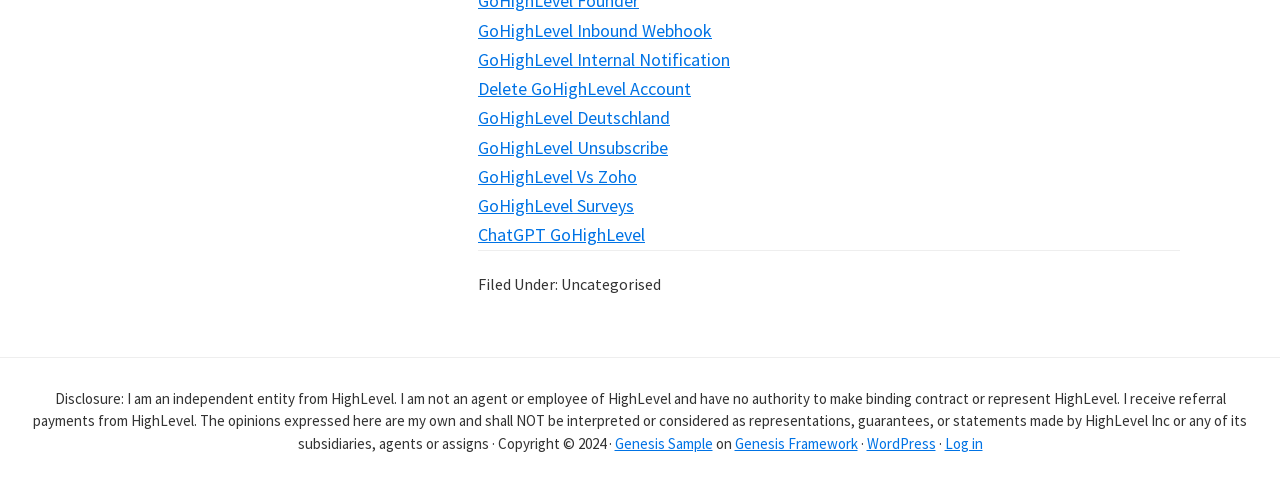Please find the bounding box coordinates of the element that you should click to achieve the following instruction: "Check out GoHighLevel Surveys". The coordinates should be presented as four float numbers between 0 and 1: [left, top, right, bottom].

[0.373, 0.4, 0.495, 0.448]